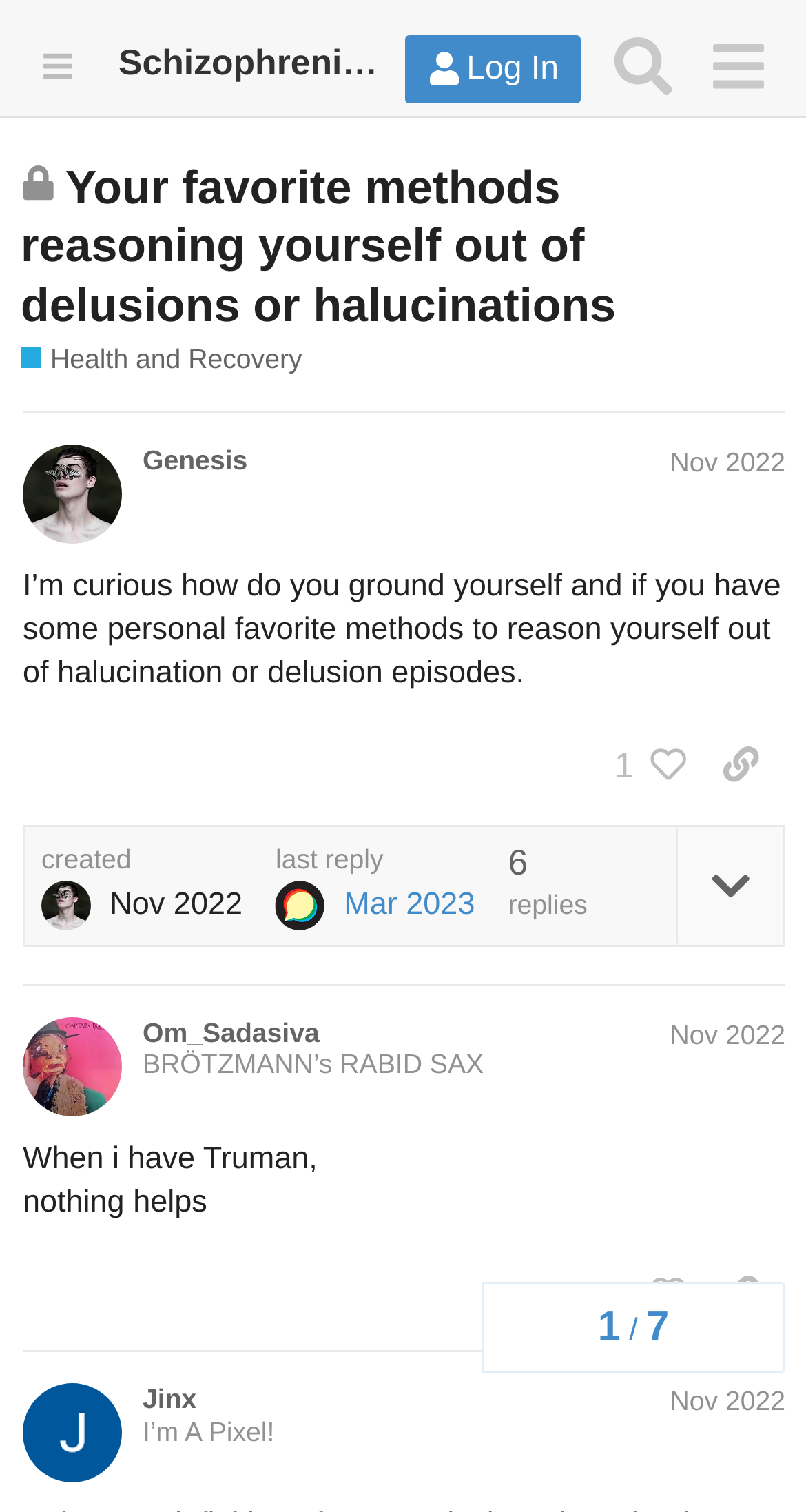Please identify the bounding box coordinates of the area that needs to be clicked to follow this instruction: "Copy a link to the post by Om_Sadasiva".

[0.864, 0.83, 0.974, 0.882]